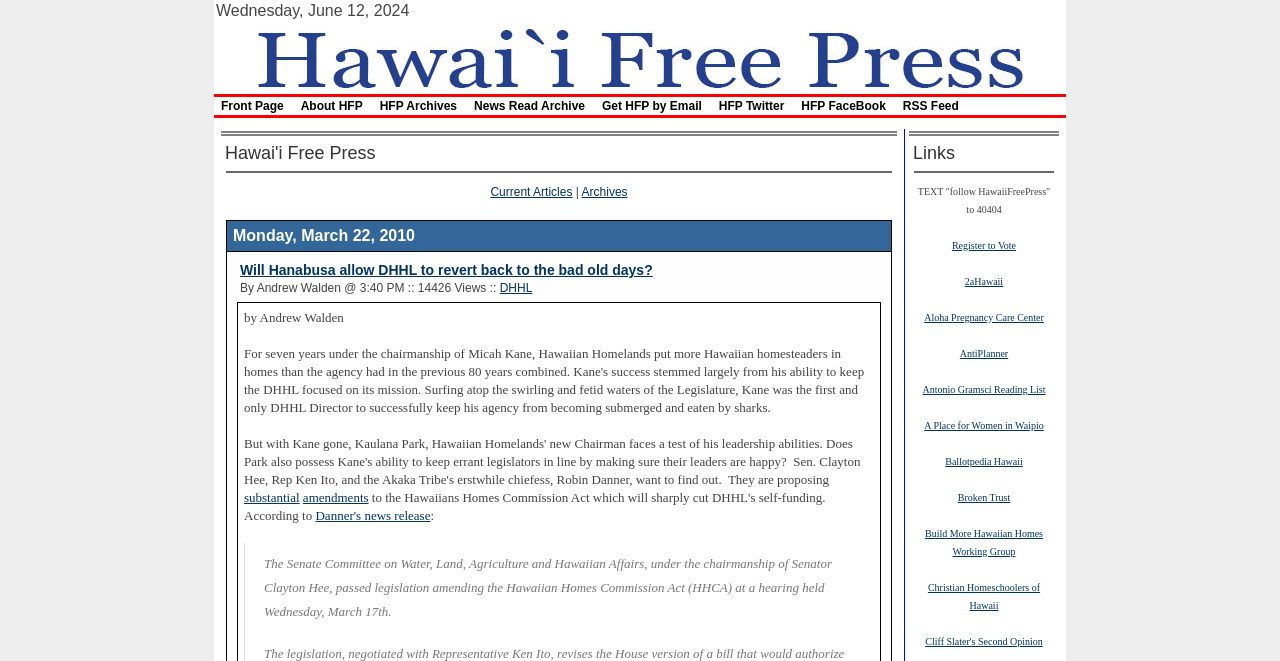What is the organization mentioned in the article?
Answer the question with as much detail as you can, using the image as a reference.

I found the organization mentioned in the article by looking at the main content area of the webpage, where it is displayed as a link. The organization mentioned is 'DHHL', which stands for Hawaiian Homes Commission Act.